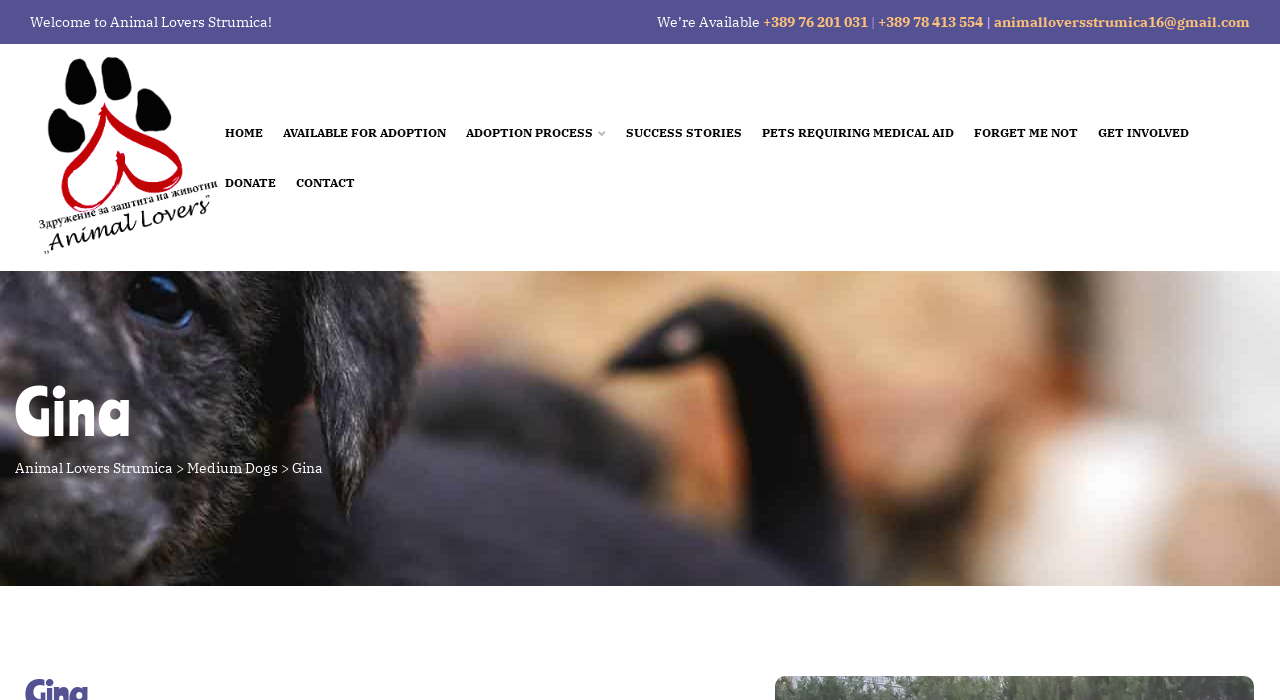Please determine the bounding box coordinates of the element's region to click in order to carry out the following instruction: "visit the Afrofuturist Affair page". The coordinates should be four float numbers between 0 and 1, i.e., [left, top, right, bottom].

None